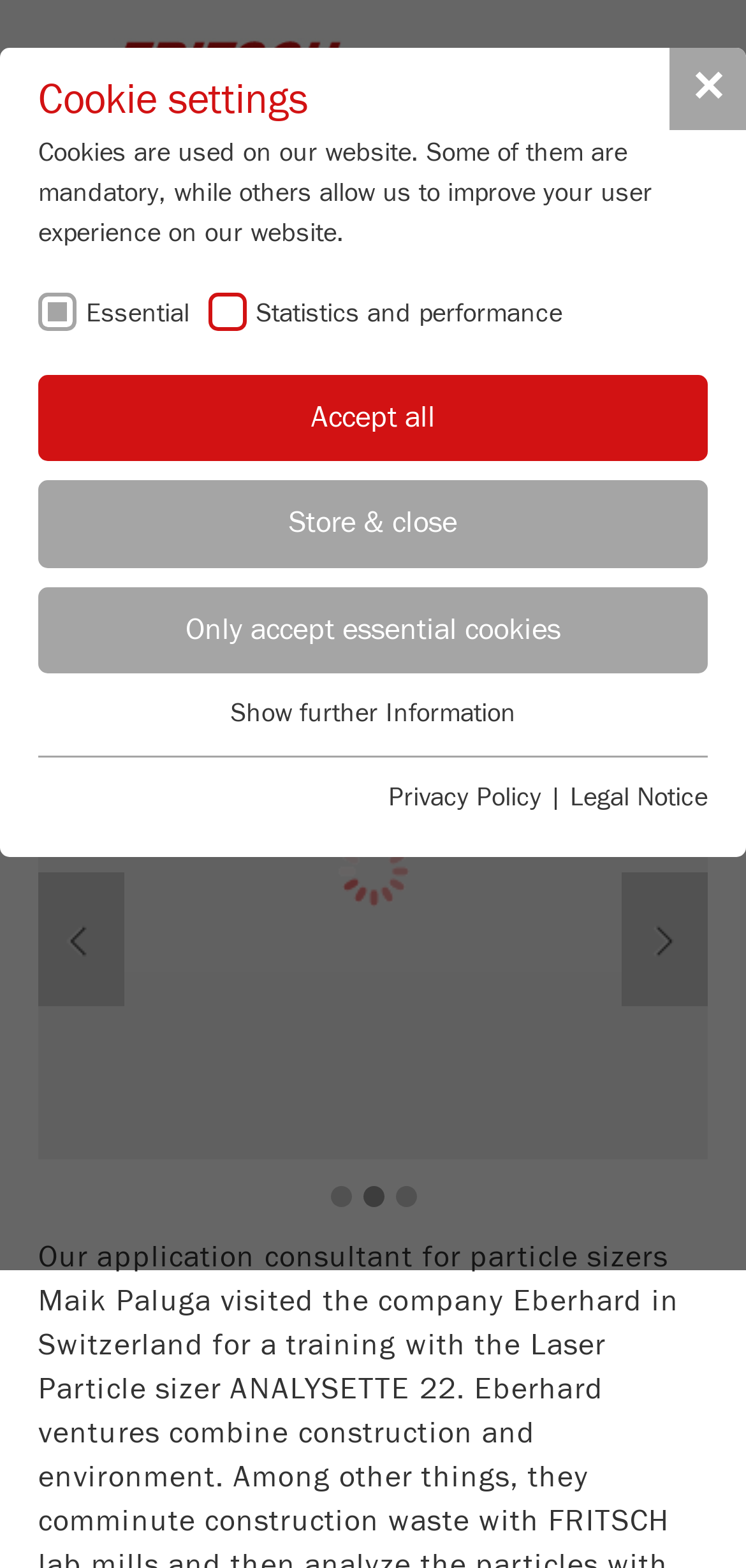Please find the bounding box coordinates for the clickable element needed to perform this instruction: "Click the 'Toggle navigation' button".

[0.833, 0.023, 0.941, 0.066]